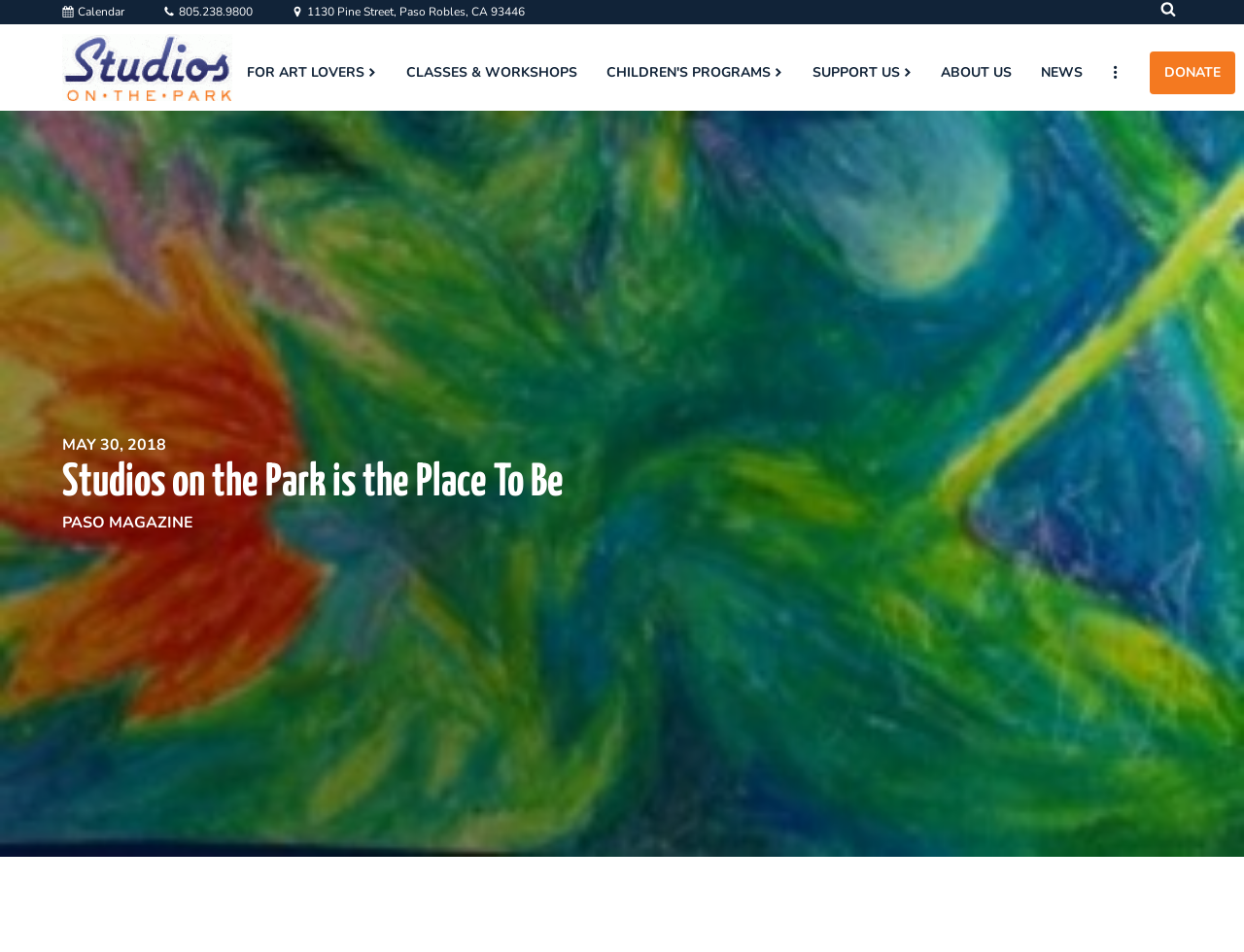Identify the webpage's primary heading and generate its text.

Studios on the Park is the Place To Be